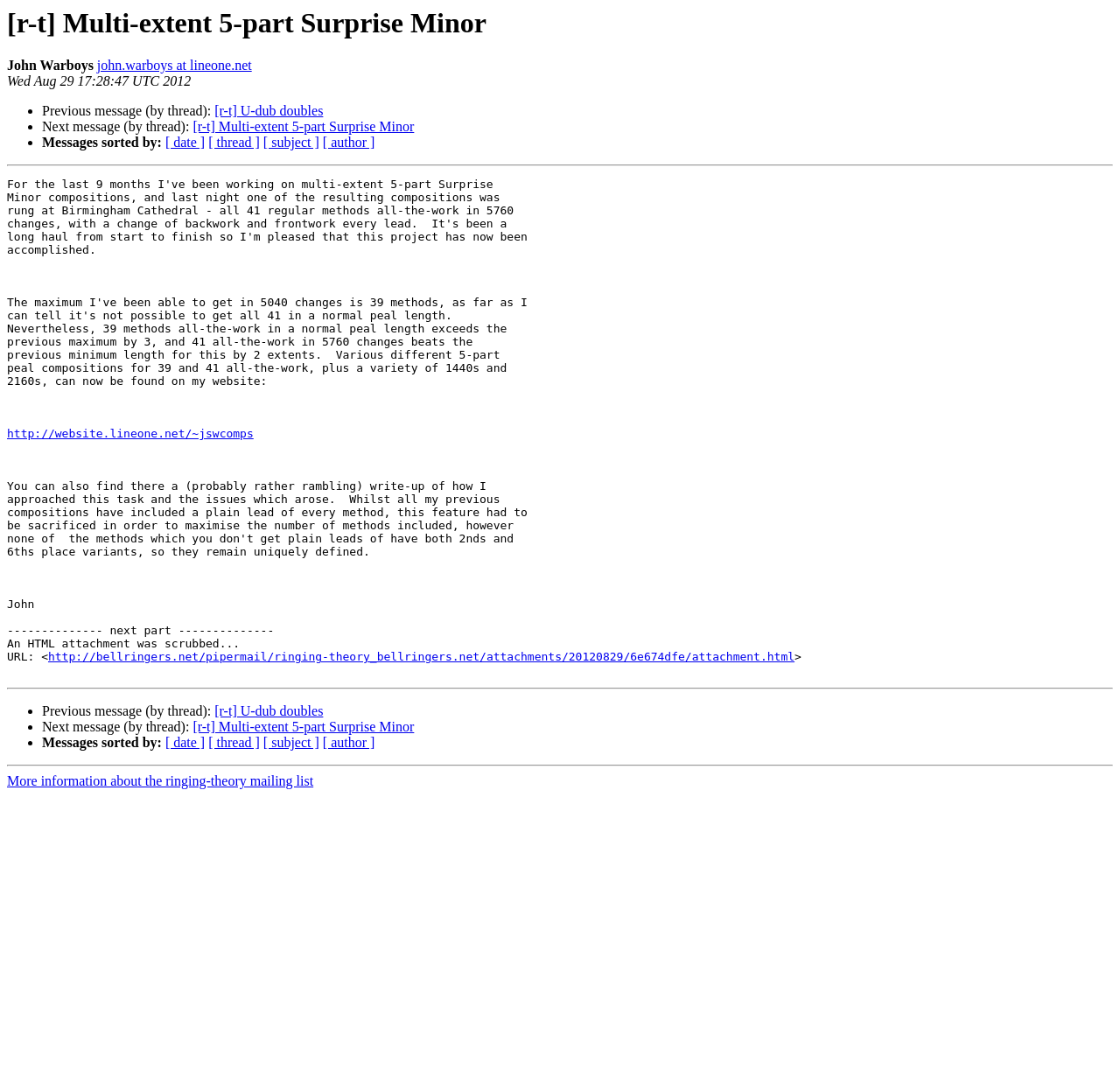What is the date of the message?
Please craft a detailed and exhaustive response to the question.

The date of the message can be found by looking at the static text element 'Wed Aug 29 17:28:47 UTC 2012' which is located near the top of the webpage, indicating that it is the date of the message.